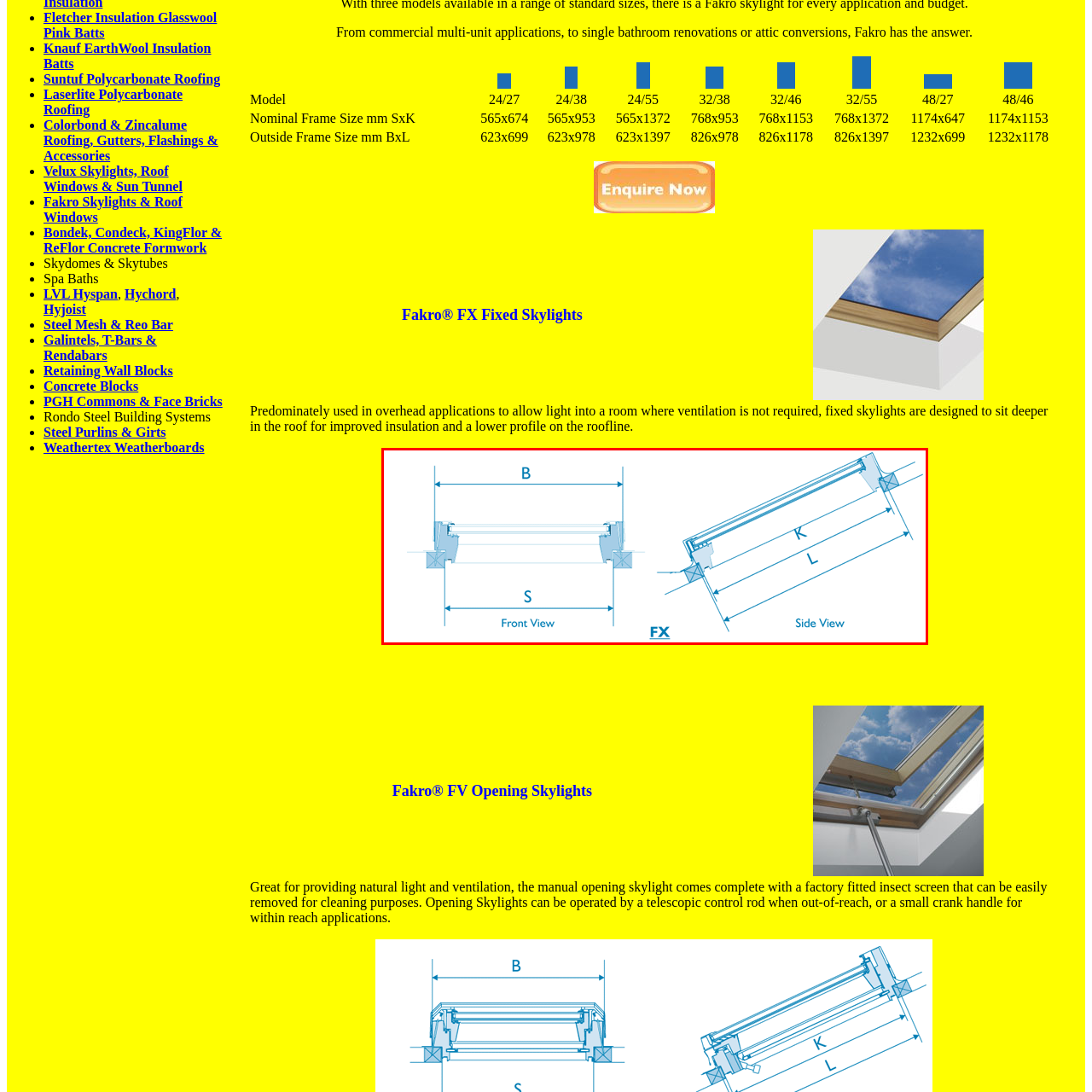Please scrutinize the image encapsulated by the red bounding box and provide an elaborate answer to the next question based on the details in the image: What are the dimensions labeled in the Front View?

The Front View of the construction component is identified with dimensions S, which represents the overall width, and B, which represents the depth or height of the component.